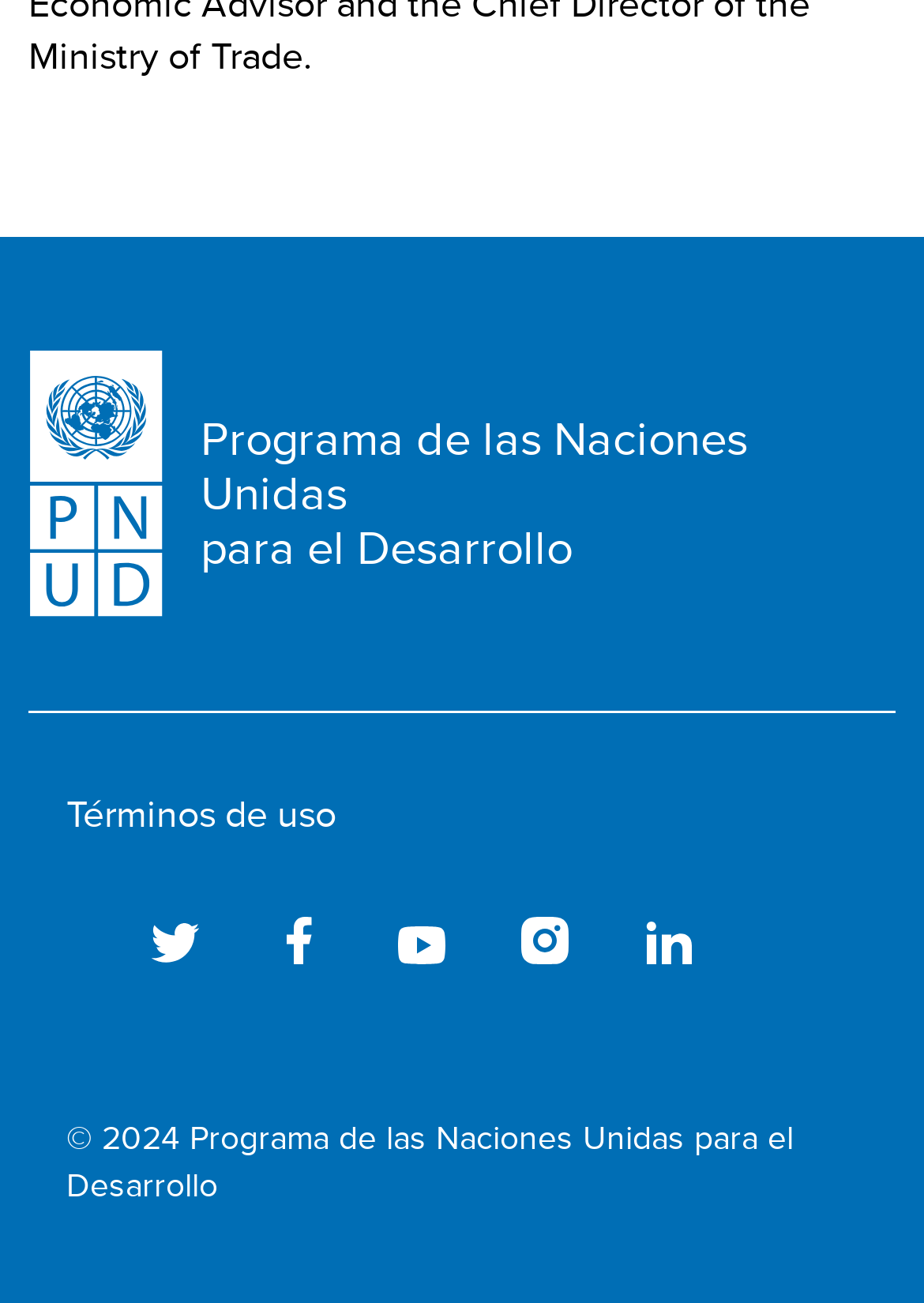Select the bounding box coordinates of the element I need to click to carry out the following instruction: "View the terms of use".

[0.072, 0.603, 0.364, 0.645]